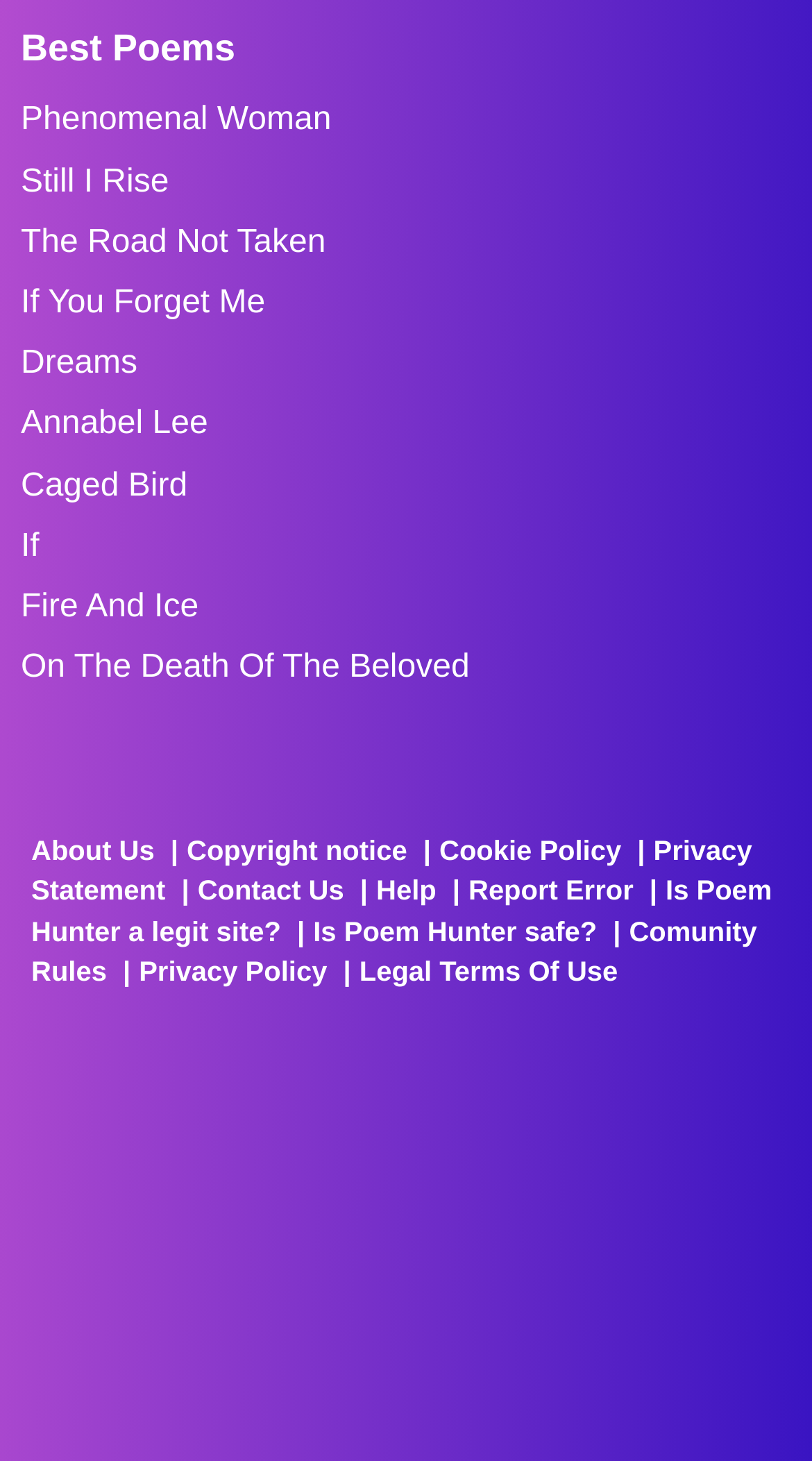Locate the bounding box for the described UI element: "Dreams". Ensure the coordinates are four float numbers between 0 and 1, formatted as [left, top, right, bottom].

[0.026, 0.235, 0.974, 0.263]